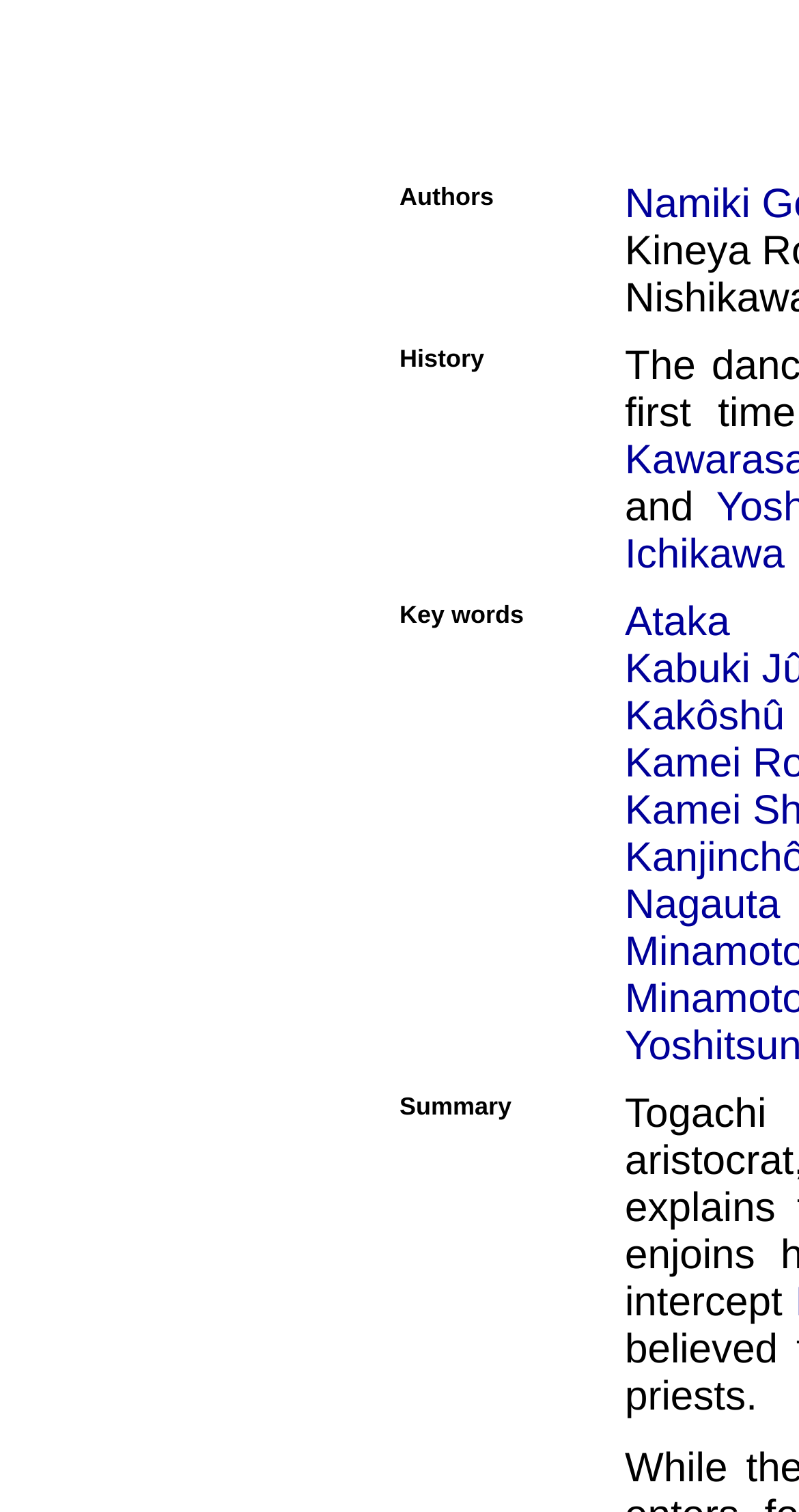Please answer the following question using a single word or phrase: 
What type of information is provided about KANJINCHÔ?

Authors, History, Key words